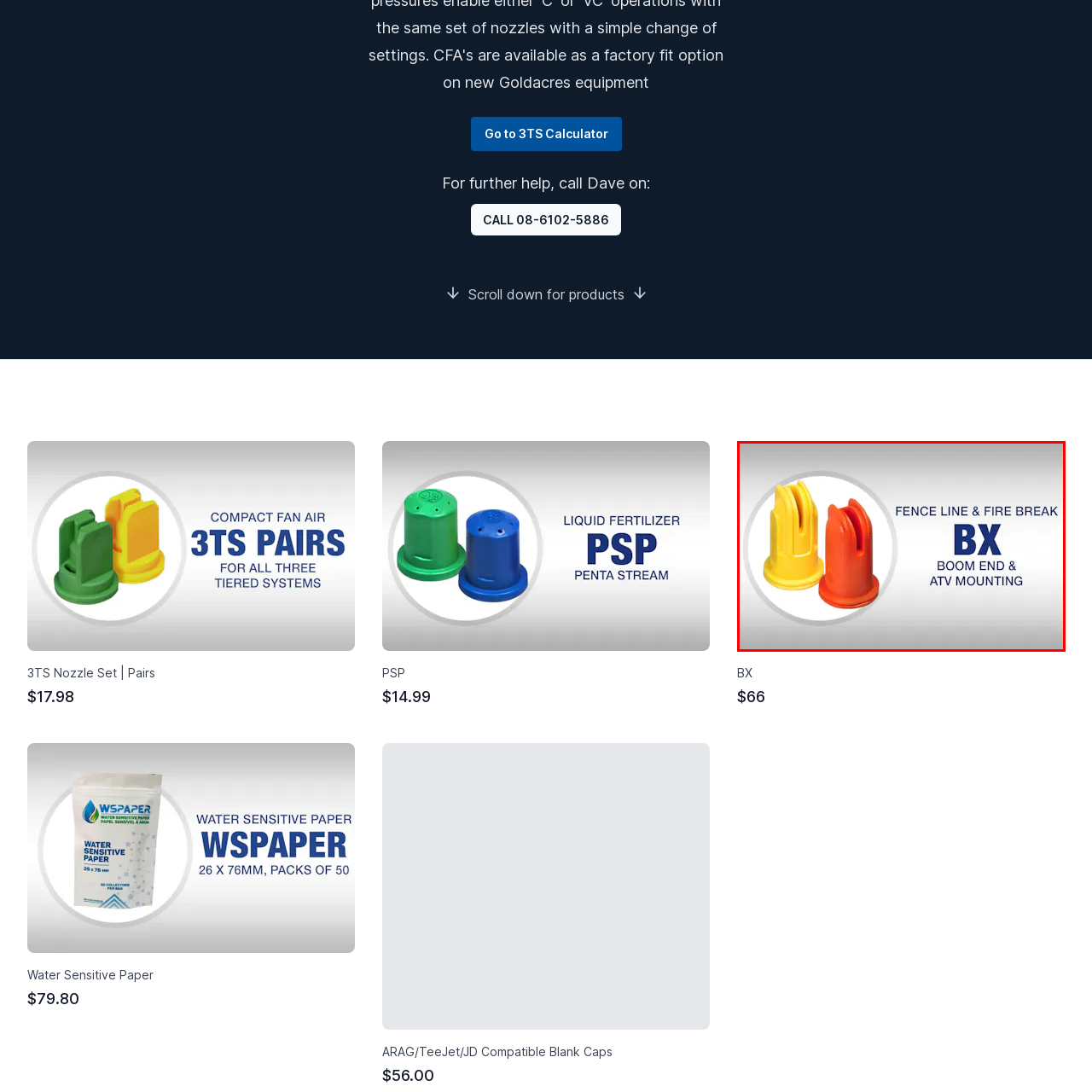Check the area bordered by the red box and provide a single word or phrase as the answer to the question: What type of equipment can the nozzles be mounted on?

Boom equipment or ATVs